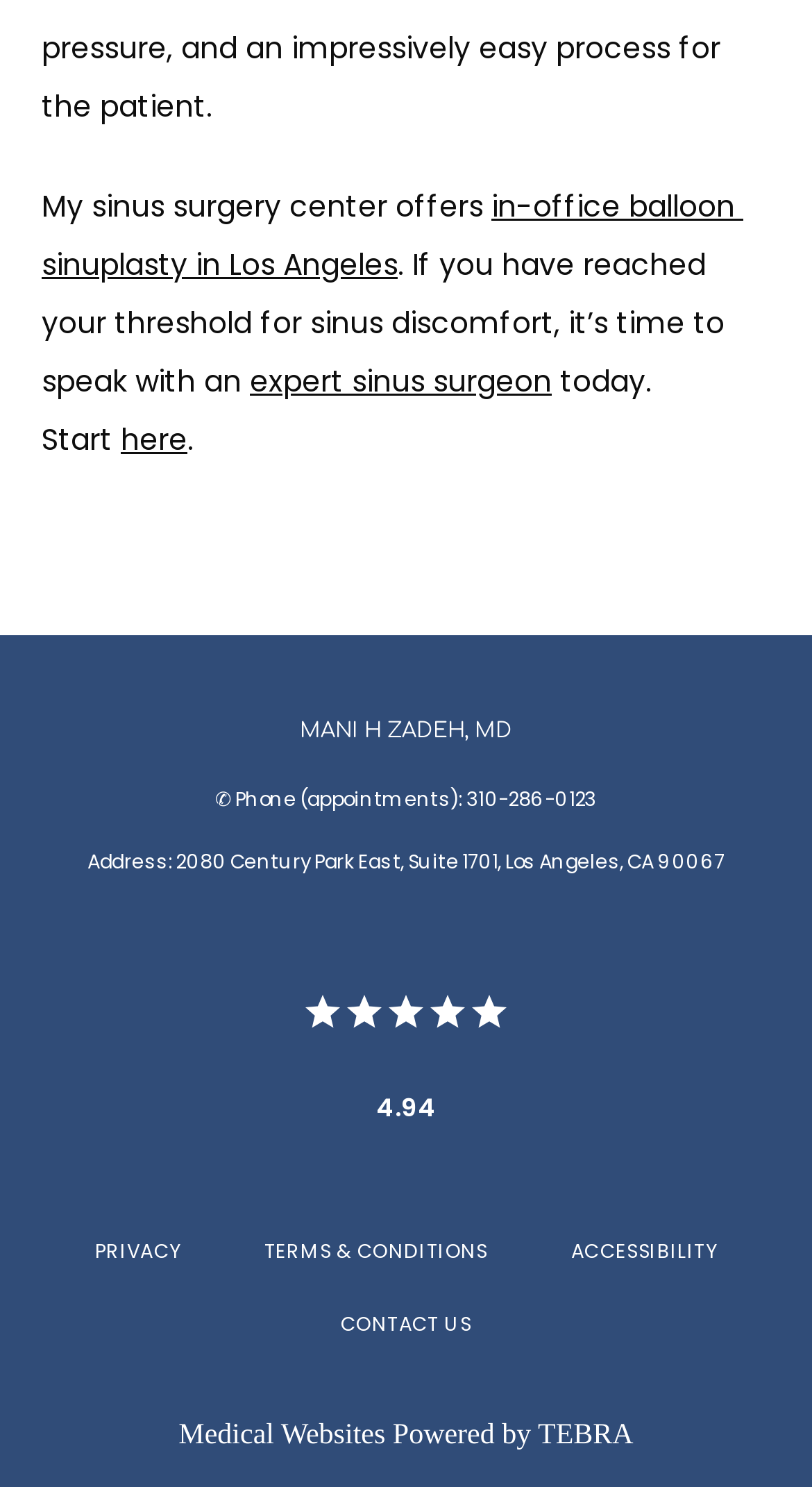Carefully examine the image and provide an in-depth answer to the question: What is the address of the sinus surgery center?

I found the address by examining the link element with ID 166, which contains the text '✆ Phone (appointments): 310-286-0123 Address: 2080 Century Park East, Suite 1701, Los Angeles, CA 90067'. The address is '2080 Century Park East, Suite 1701, Los Angeles, CA 90067'.